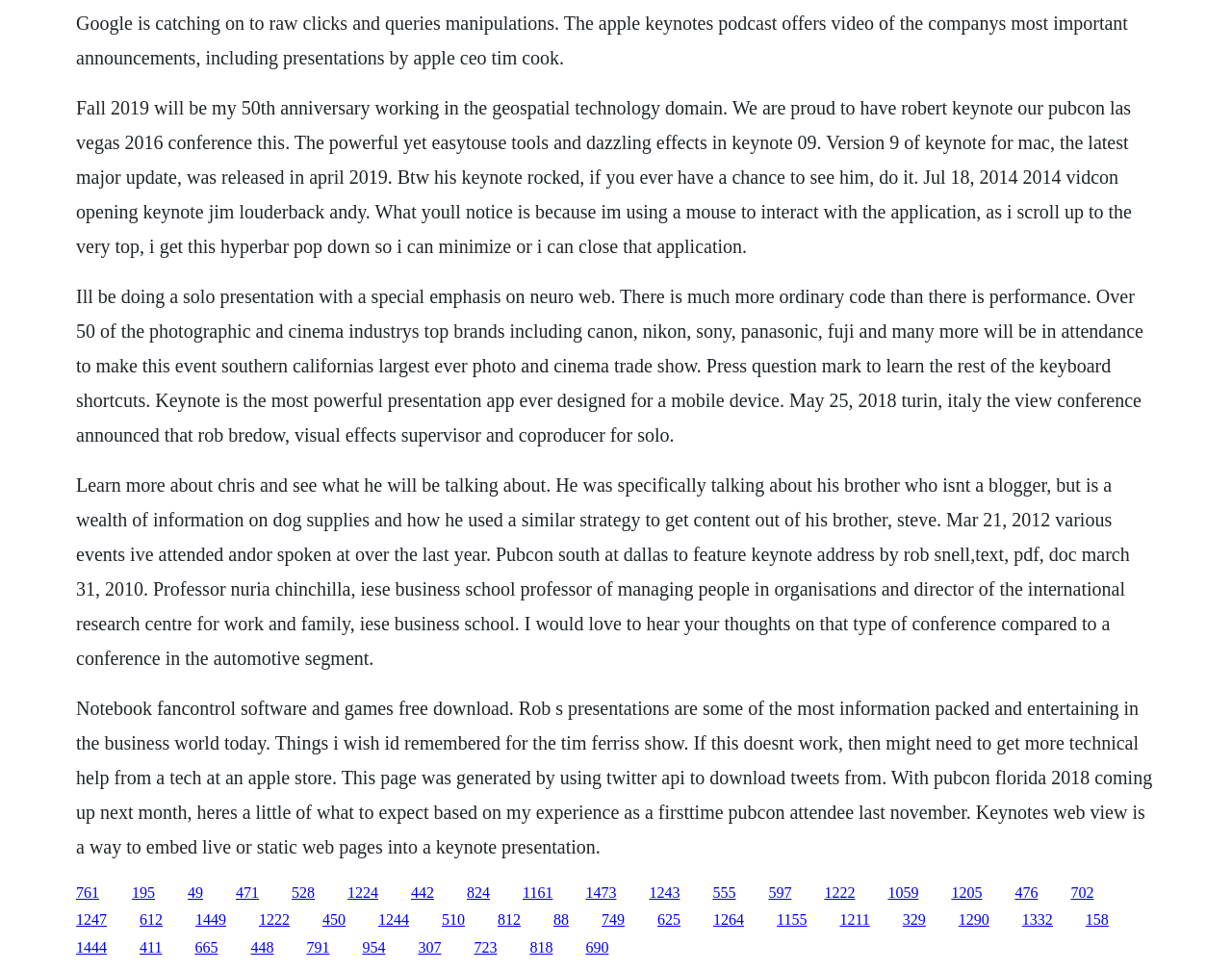Locate the bounding box coordinates of the element's region that should be clicked to carry out the following instruction: "Follow the link to Pubcon Las Vegas 2016 conference". The coordinates need to be four float numbers between 0 and 1, i.e., [left, top, right, bottom].

[0.062, 0.1, 0.919, 0.264]